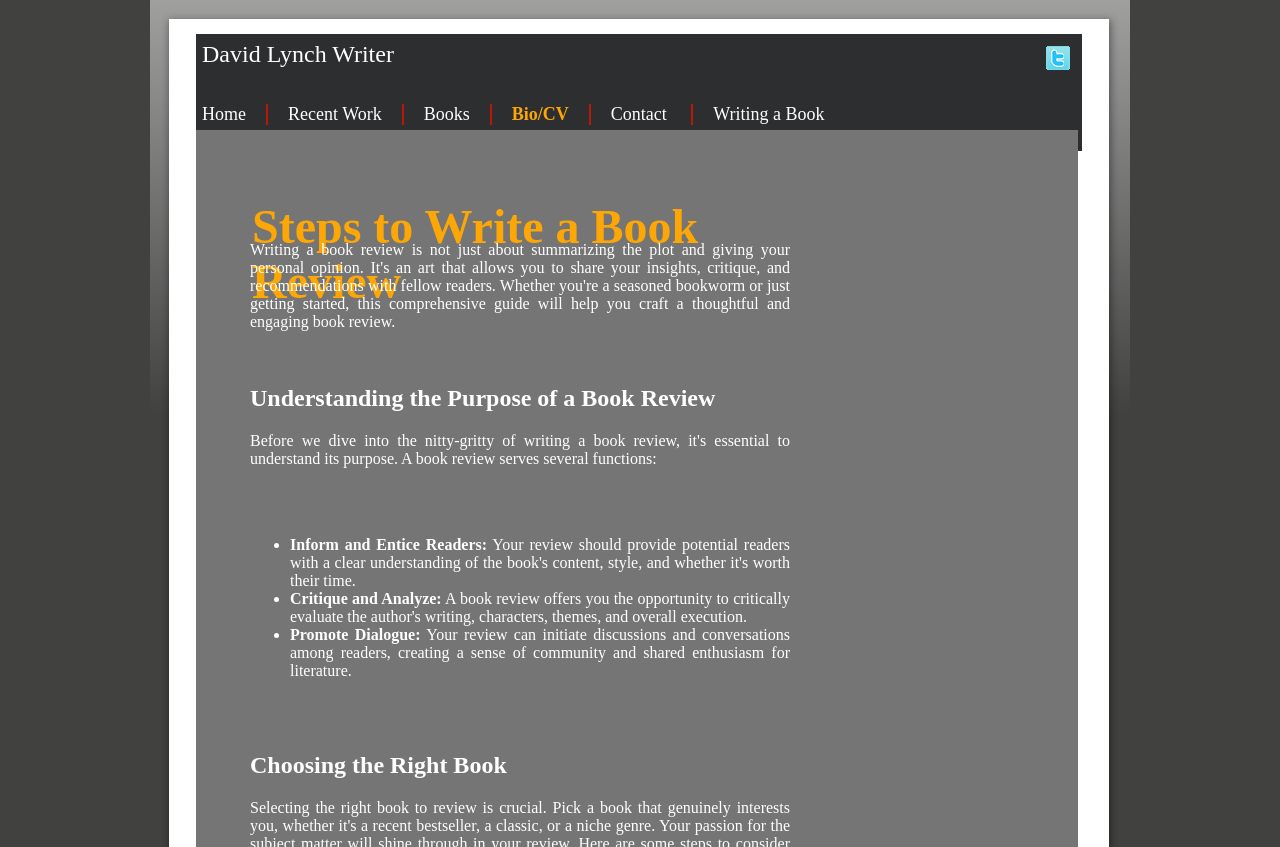Identify the webpage's primary heading and generate its text.

Steps to Write a Book Review